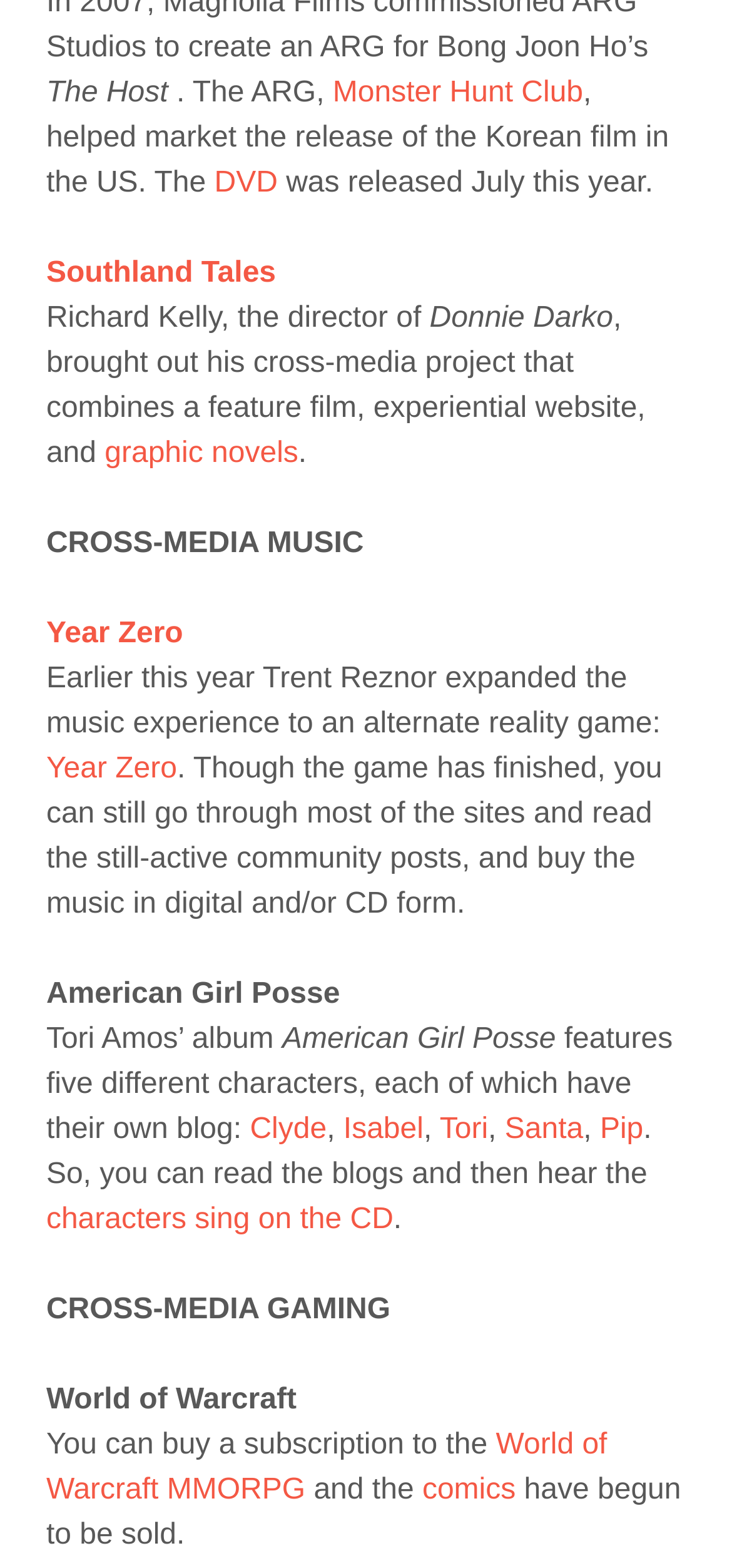Identify the bounding box coordinates of the region I need to click to complete this instruction: "Check out the Year Zero music experience".

[0.063, 0.394, 0.25, 0.414]